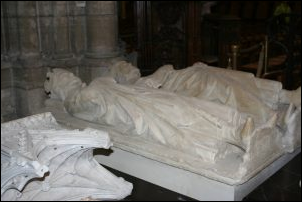Give a one-word or short phrase answer to this question: 
Who are the two effigies lying side by side in the tomb?

Clovis and his wife